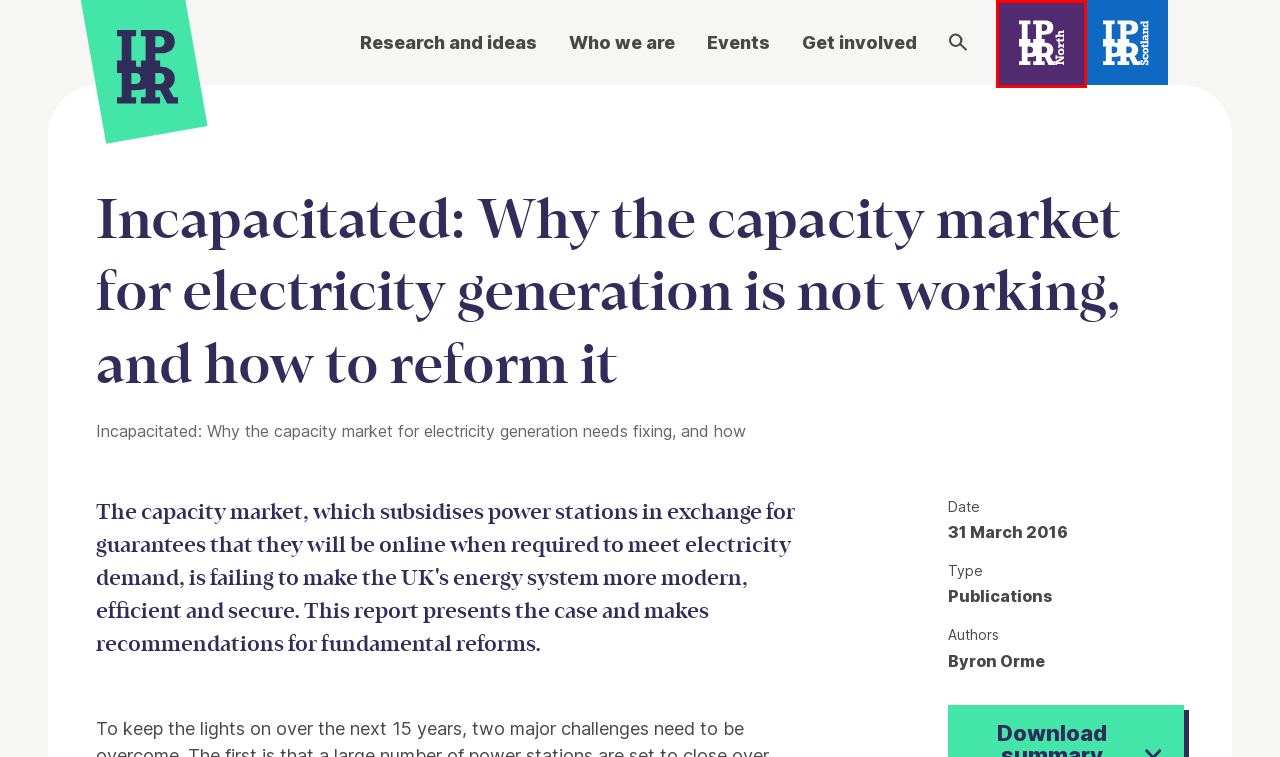A screenshot of a webpage is given, featuring a red bounding box around a UI element. Please choose the webpage description that best aligns with the new webpage after clicking the element in the bounding box. These are the descriptions:
A. IPPR Scotland | IPPR
B. IPPR North | IPPR
C. Research and ideas | IPPR
D. Accessibility | IPPR
E. Get involved | IPPR
F. Events | IPPR
G. Who we are | IPPR
H. Search | IPPR

B